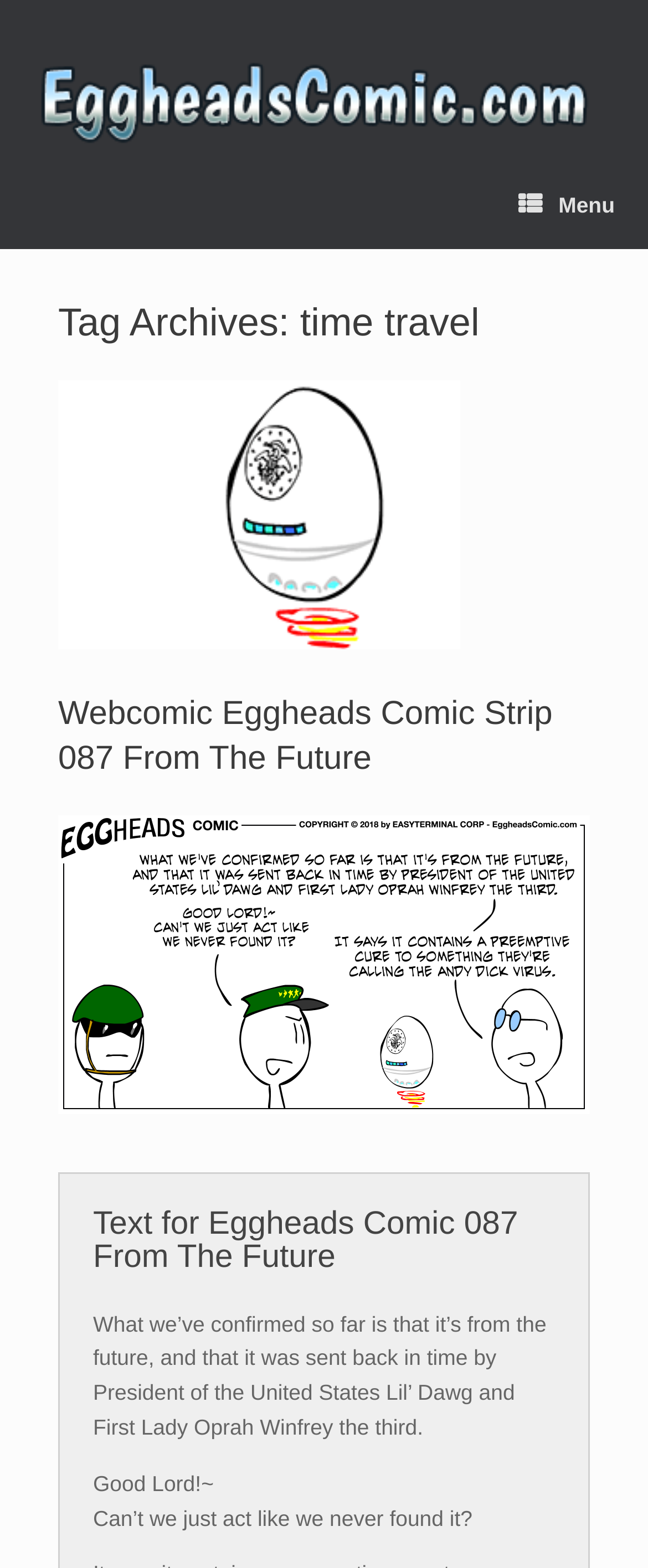Provide a brief response using a word or short phrase to this question:
What is the reaction of someone to the discovery of the comic strip?

Good Lord!